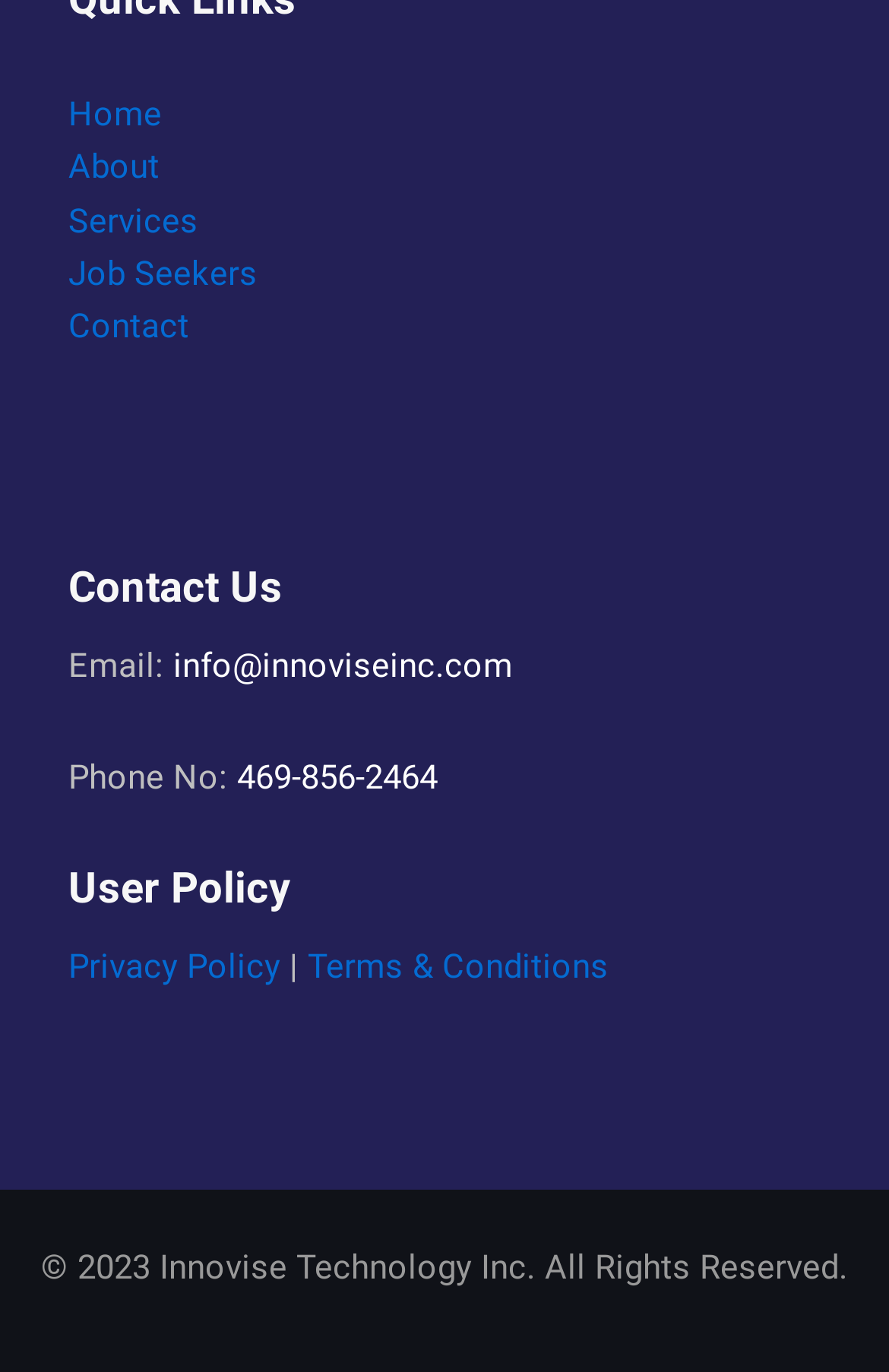Determine the bounding box coordinates for the UI element described. Format the coordinates as (top-left x, top-left y, bottom-right x, bottom-right y) and ensure all values are between 0 and 1. Element description: EVENT CALENDAR

None